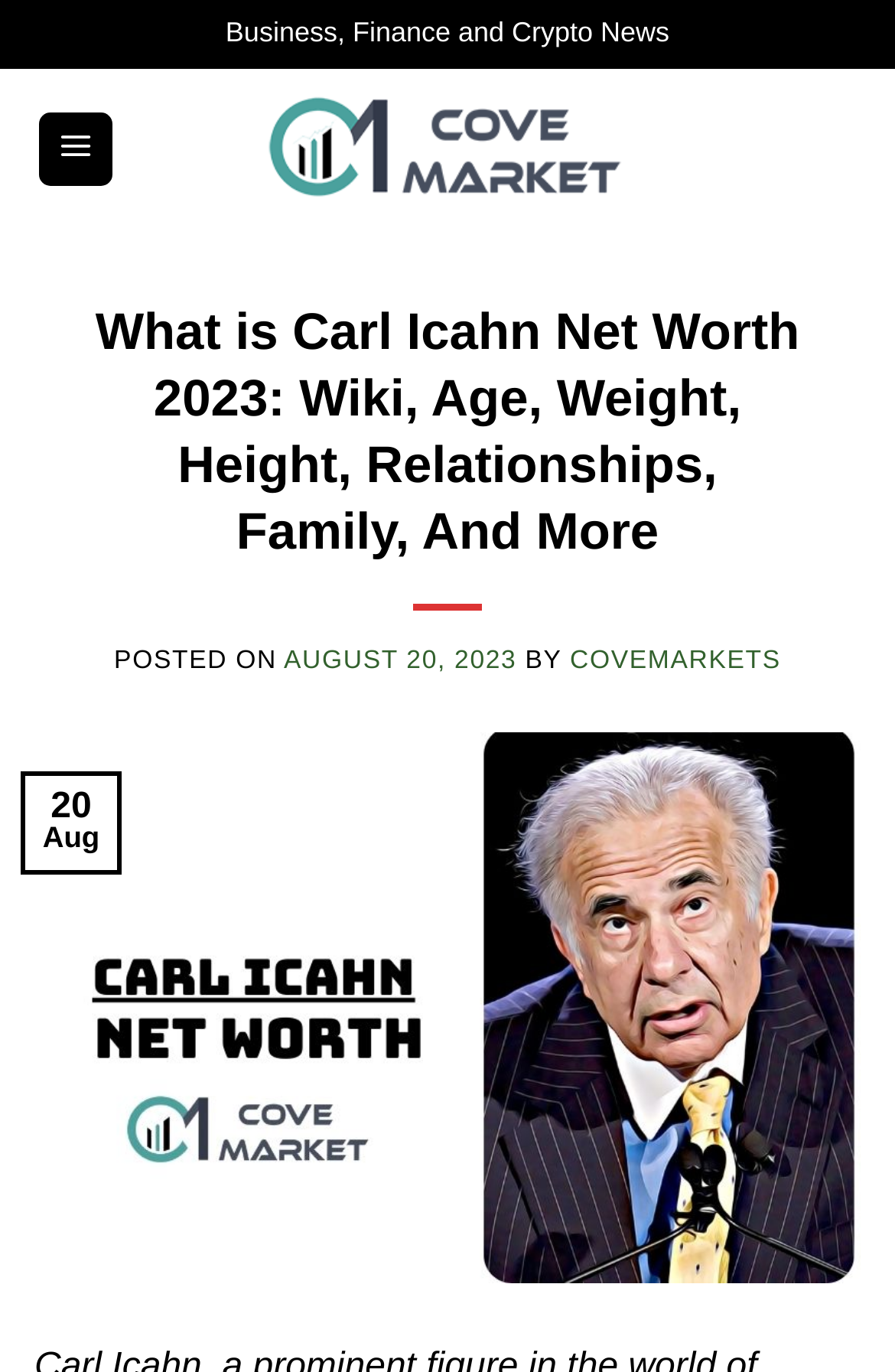Identify the bounding box coordinates for the UI element mentioned here: "parent_node: 20". Provide the coordinates as four float values between 0 and 1, i.e., [left, top, right, bottom].

[0.038, 0.72, 0.962, 0.748]